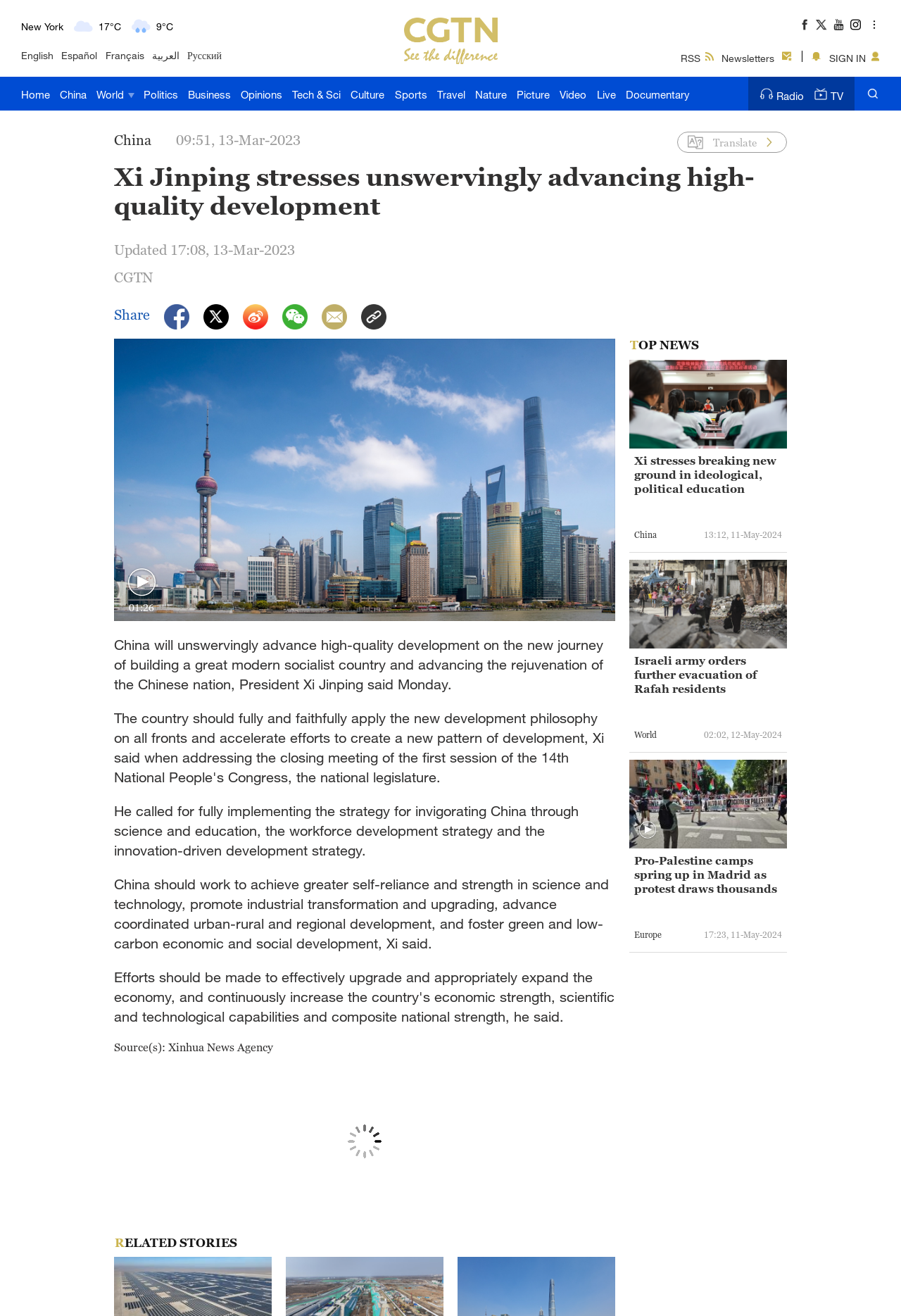Provide the bounding box coordinates of the HTML element described by the text: "Radio". The coordinates should be in the format [left, top, right, bottom] with values between 0 and 1.

[0.83, 0.058, 0.896, 0.084]